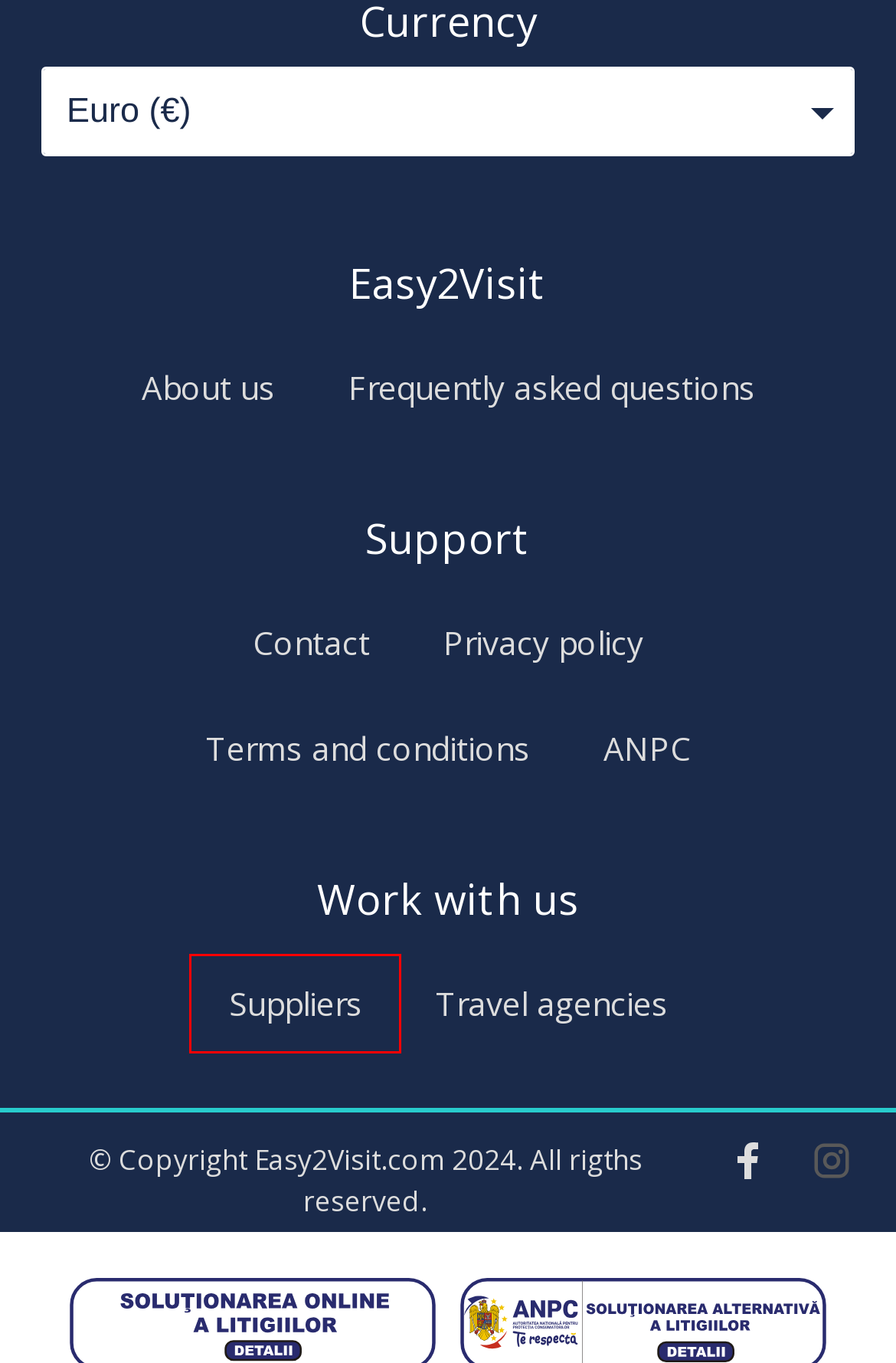Consider the screenshot of a webpage with a red bounding box around an element. Select the webpage description that best corresponds to the new page after clicking the element inside the red bounding box. Here are the candidates:
A. Frequently asked questions. Easy2Visit.com
B. Your shopping cart. Easy2Visit.com
C. Contact Easy2Visit
D. Your skip-the-line ticket partner | Easy2Visit.com
E. List your attractions on Easy2visit.com
F. Privacy Policy
G. Your travel agency partner - Easy2visit.com
H. Terms and conditions

E